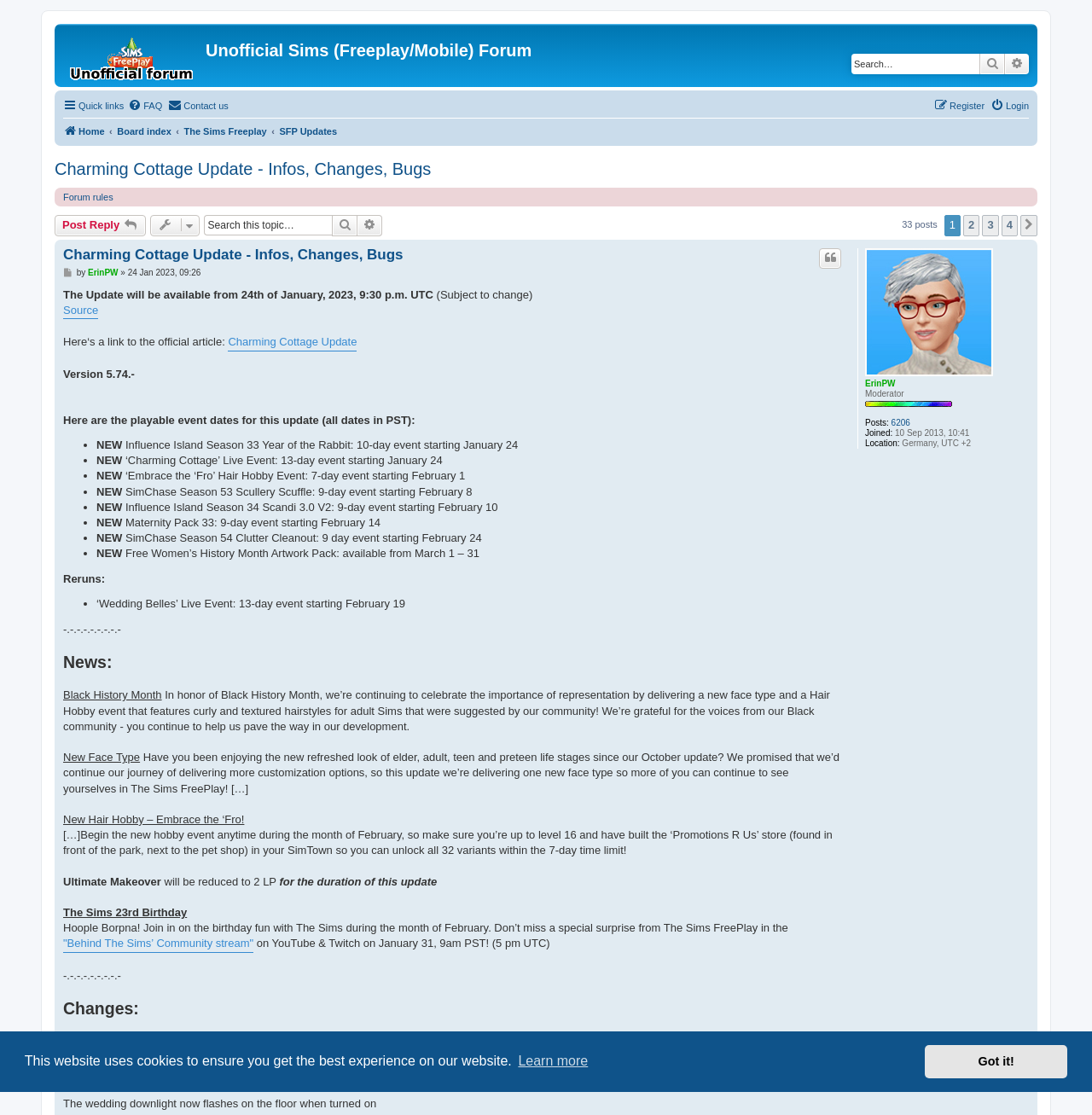What is the name of the moderator?
Deliver a detailed and extensive answer to the question.

I found the answer by looking at the description list detail section where it says 'Moderator' and the corresponding username is 'ErinPW'.